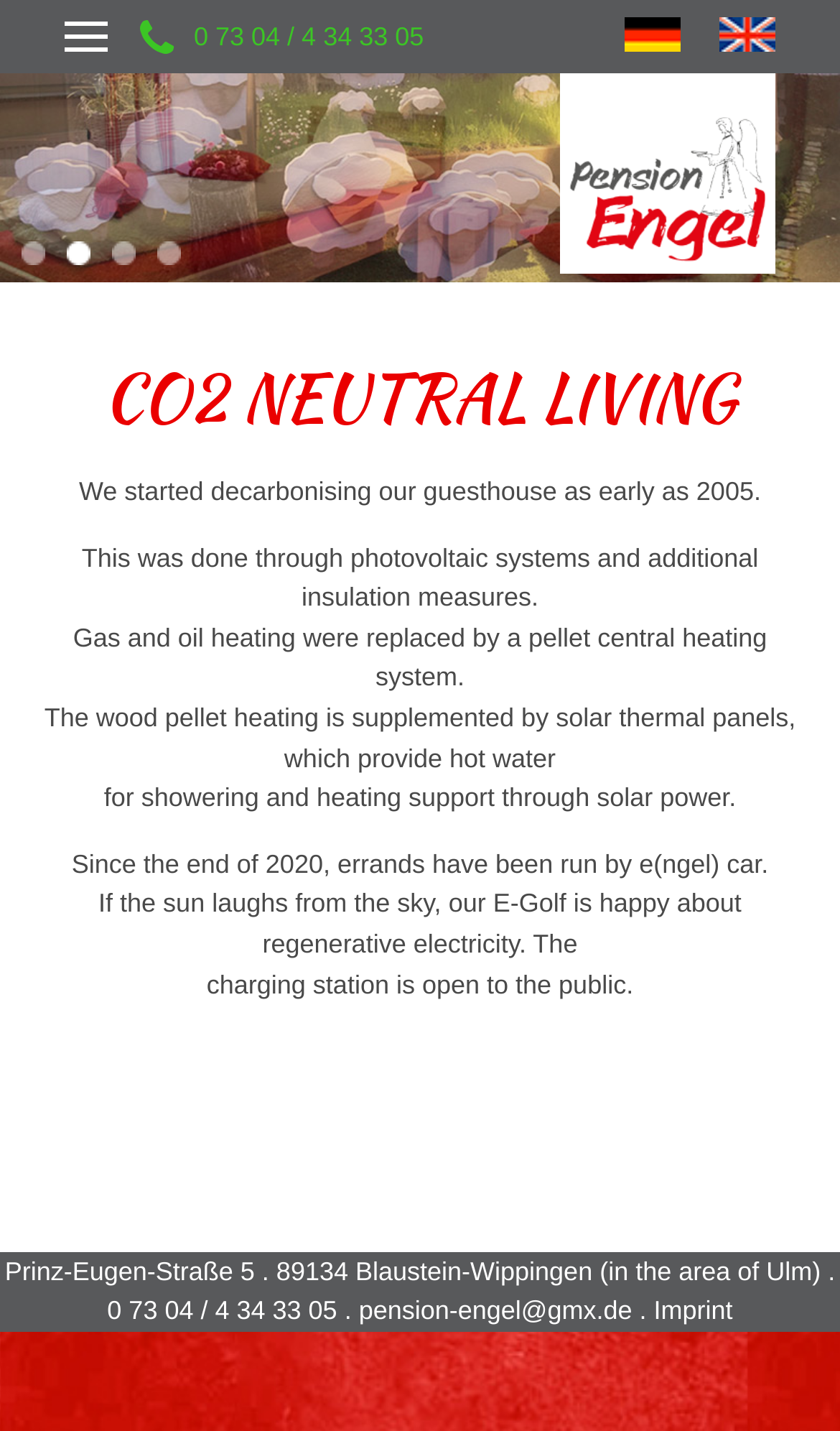Locate the bounding box coordinates of the element that should be clicked to execute the following instruction: "Click on the 'IPTV 12 MONTHS' link".

None